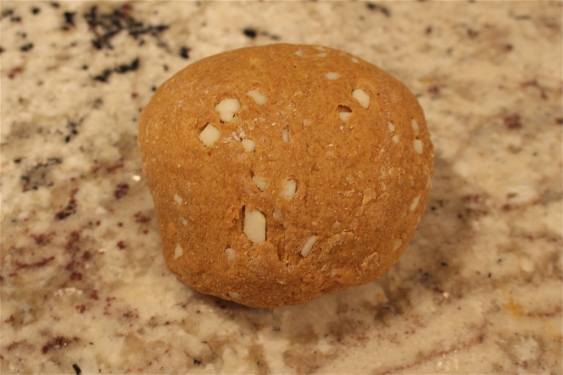How many cookies will be made from this dough?
Offer a detailed and exhaustive answer to the question.

The caption states that this step is part of a larger sequence that involves shaping the dough and baking it to create 20 delightful cookies, implying that the final product will be 20 cookies.